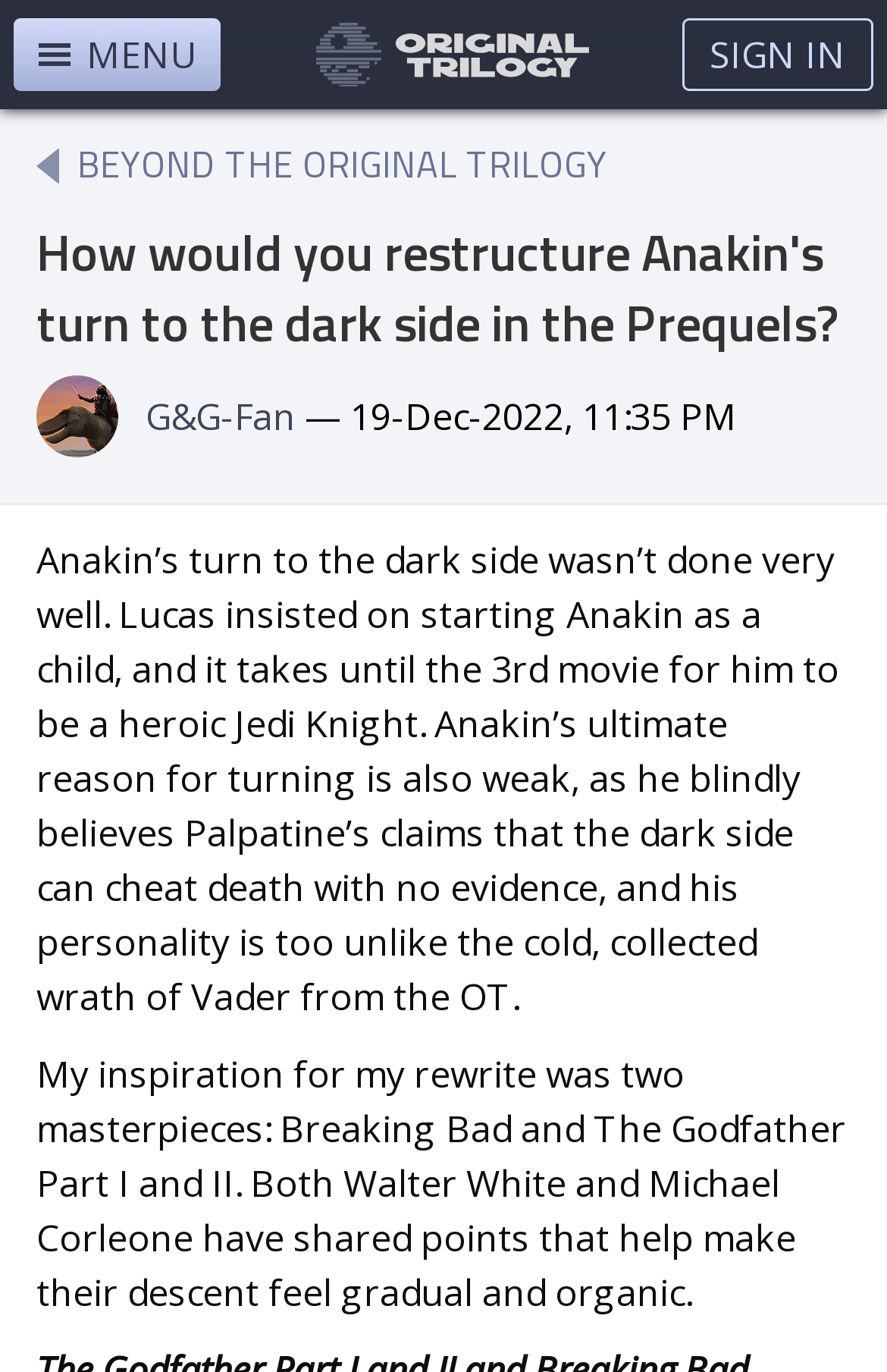Answer the question with a single word or phrase: 
What is the author's criticism of Anakin's turn to the dark side?

It was not done well